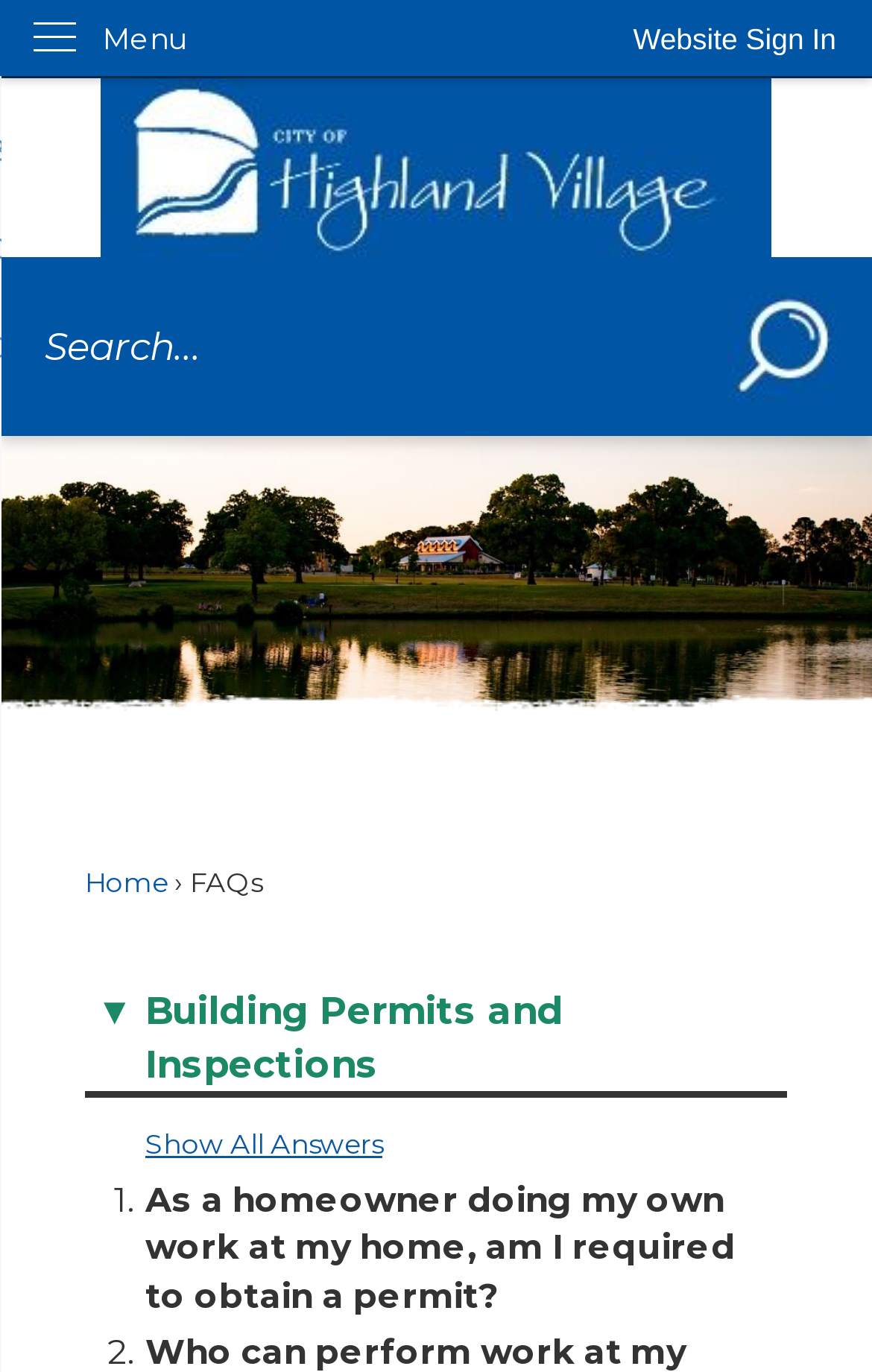Provide a short, one-word or phrase answer to the question below:
What is the purpose of the 'Search' region?

Site search